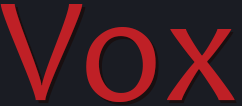Elaborate on all the elements present in the image.

The image features the word "Vox" prominently displayed in a bold, red font against a dark background. The letters are artistically rendered, with a slight shadow effect that enhances their visibility and impact. This design is emblematic of the brand's identity, suggesting a modern and dynamic approach to media and communication. The overall aesthetic conveys a sense of authority and engagement, fitting for a platform that aims to inform and engage its audience.